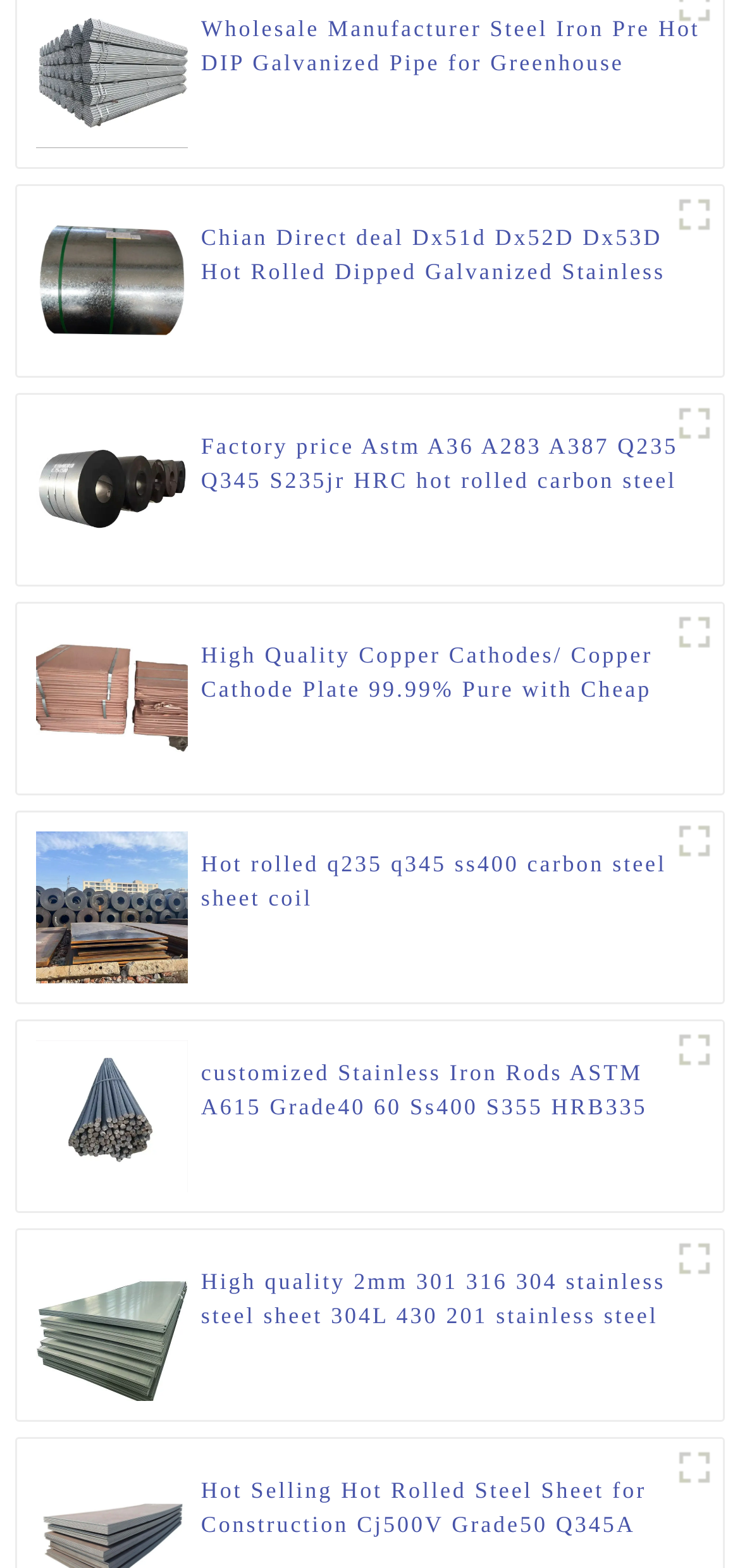Please find the bounding box coordinates of the element's region to be clicked to carry out this instruction: "Discover Copper Cathode".

[0.048, 0.436, 0.254, 0.453]